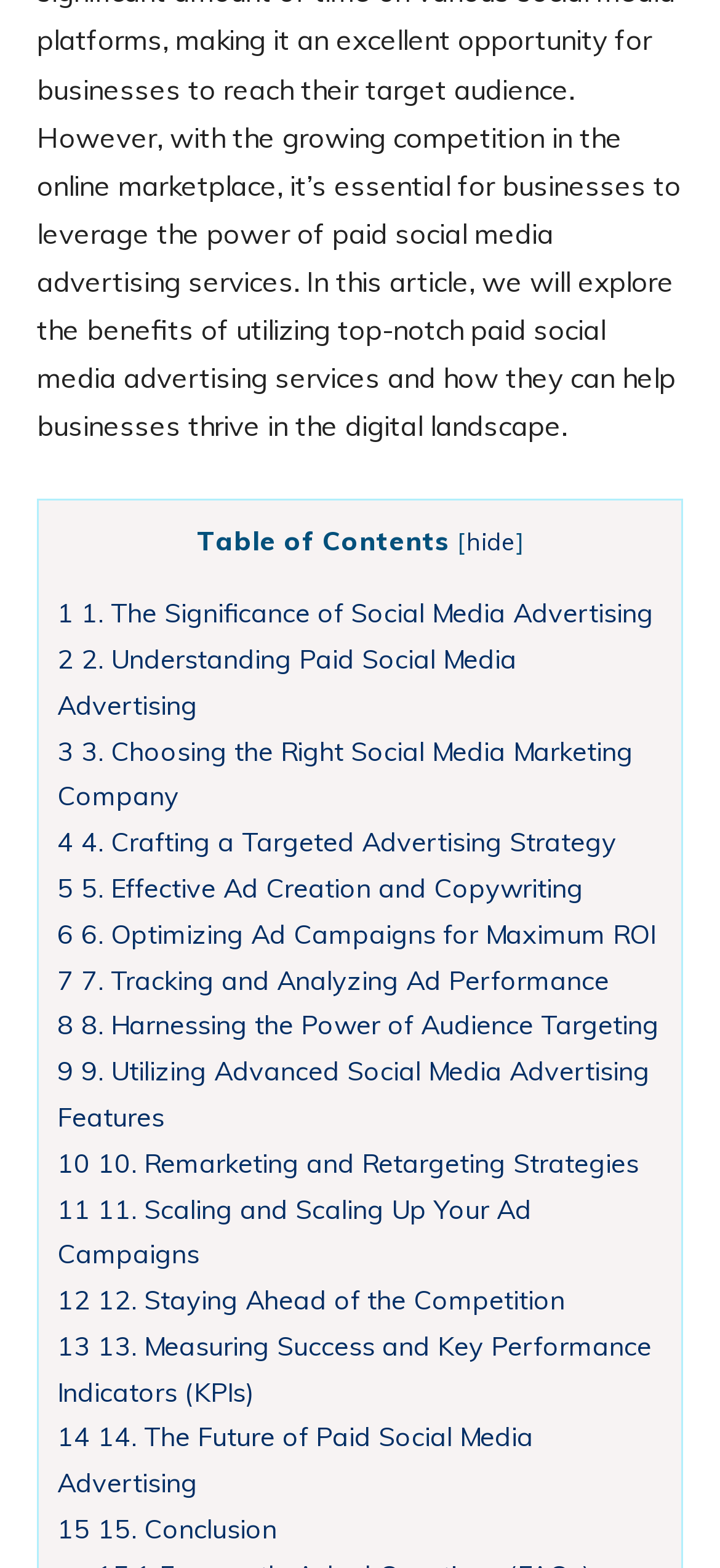What is the topic of chapter 3?
Use the screenshot to answer the question with a single word or phrase.

Choosing the Right Social Media Marketing Company